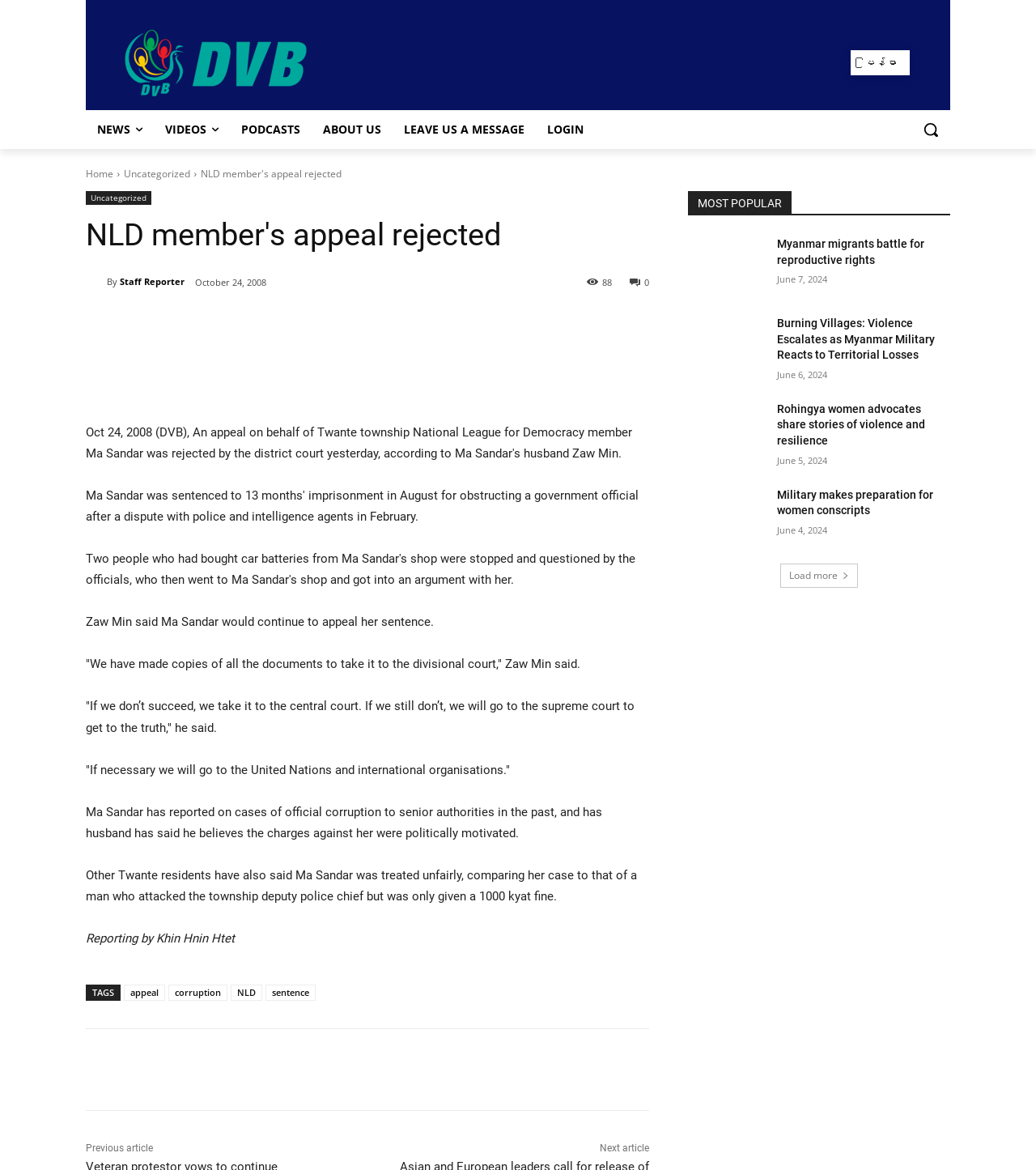Determine the bounding box coordinates of the element's region needed to click to follow the instruction: "Select the 'March 2024' archive". Provide these coordinates as four float numbers between 0 and 1, formatted as [left, top, right, bottom].

None